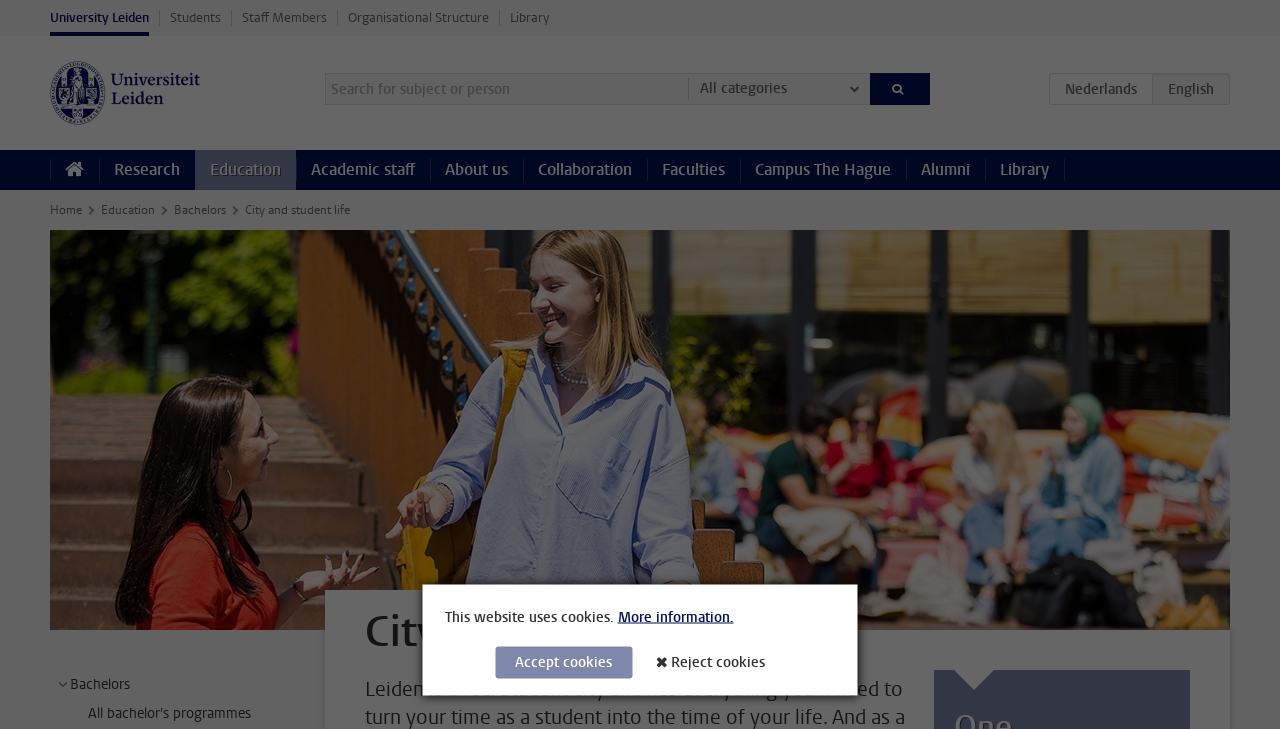Please indicate the bounding box coordinates for the clickable area to complete the following task: "Go to University Leiden homepage". The coordinates should be specified as four float numbers between 0 and 1, i.e., [left, top, right, bottom].

[0.039, 0.014, 0.116, 0.049]